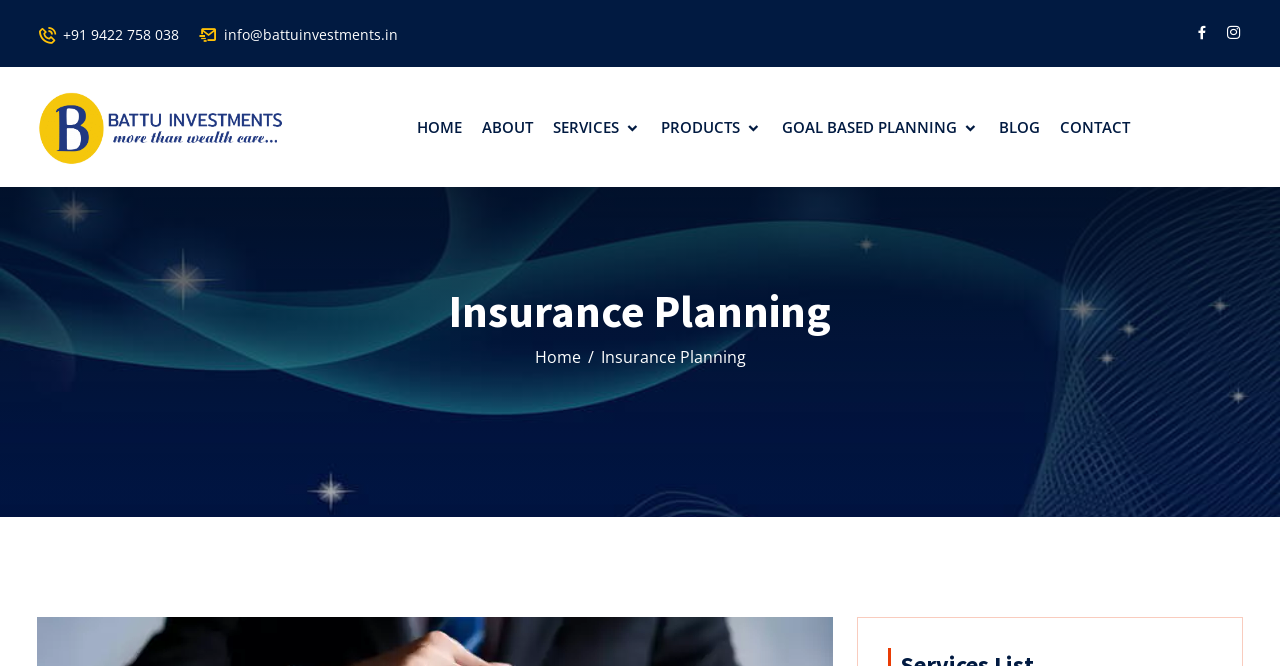Identify the bounding box coordinates for the UI element mentioned here: "Goal Based Planning". Provide the coordinates as four float values between 0 and 1, i.e., [left, top, right, bottom].

[0.611, 0.174, 0.764, 0.208]